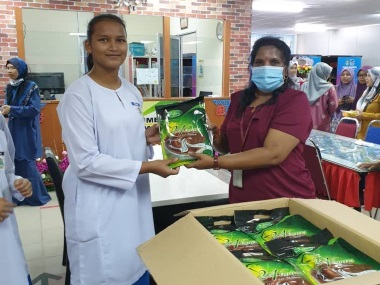What is the staff member wearing on their face?
Could you answer the question with a detailed and thorough explanation?

The staff member in the image is wearing a protective mask, which is a common precautionary measure to prevent the spread of diseases, especially in a community setting like a classroom or event.